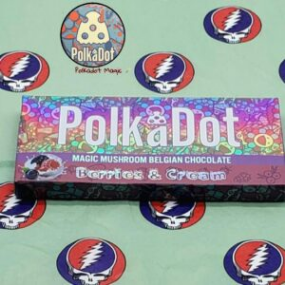Generate a complete and detailed caption for the image.

The image showcases a vibrant packaging of the "PolkaDot Magic Mushroom Belgian Chocolate" bar, specifically the "Berries & Cream" flavor. The chocolate bar's box features an eye-catching design with colorful polka dots and an artistic arrangement of the brand name, "PolkaDot," prominently displayed at the top. Below the name, the type of chocolate is highlighted, emphasizing the unique combination of flavors. The backdrop is a playful mint green, which contrasts nicely with the colorful elements. Surrounding the chocolate bar are images of the brand logo, adding to the whimsical and appealing aesthetic. This product promises a delightful indulgence, perfectly suited for chocolate lovers seeking a unique experience.